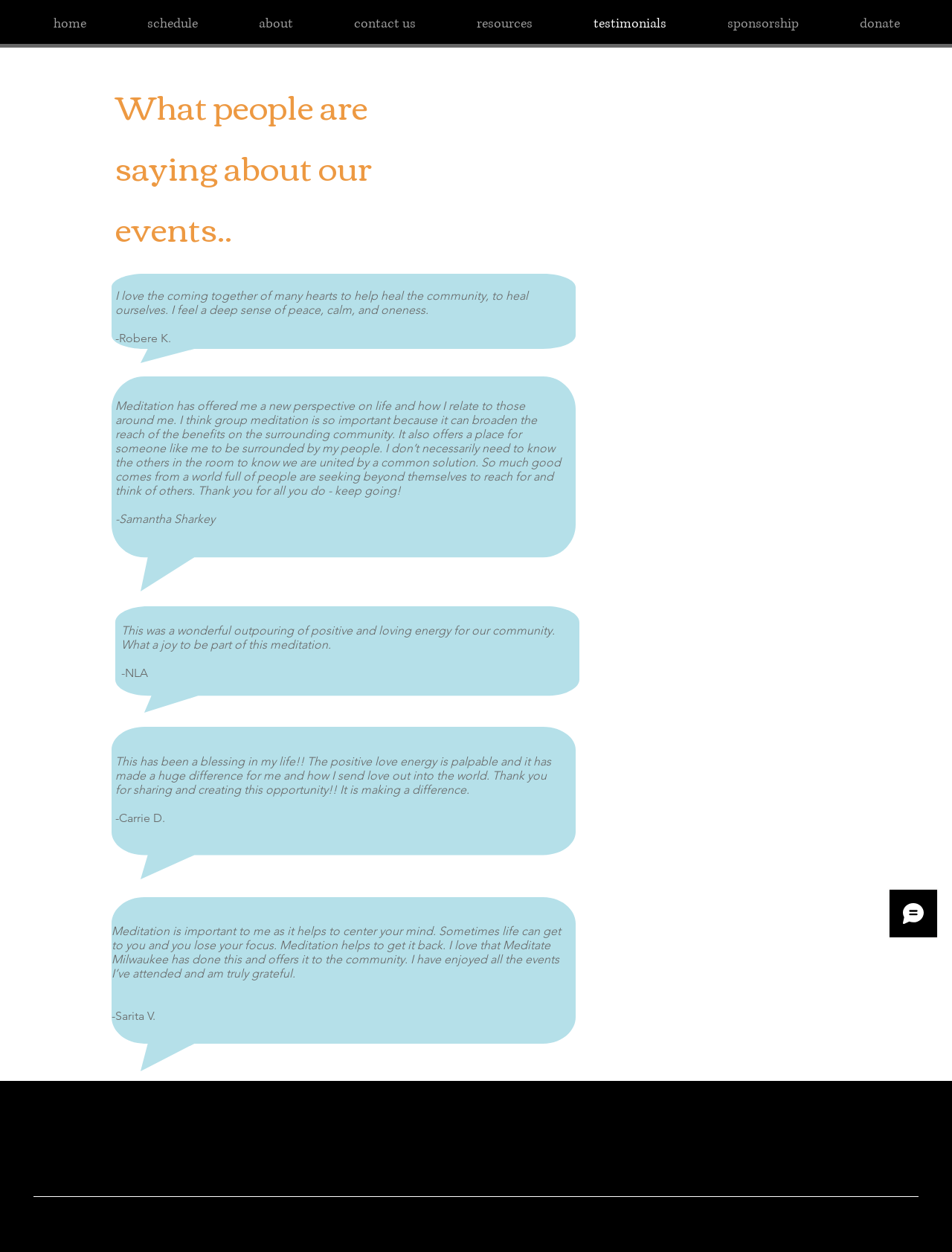Utilize the details in the image to give a detailed response to the question: Is there a way to contact Meditate Milwaukee?

The webpage has a navigation menu at the top, which includes a link to 'contact us', suggesting that there is a way to get in touch with Meditate Milwaukee for inquiries or other purposes.